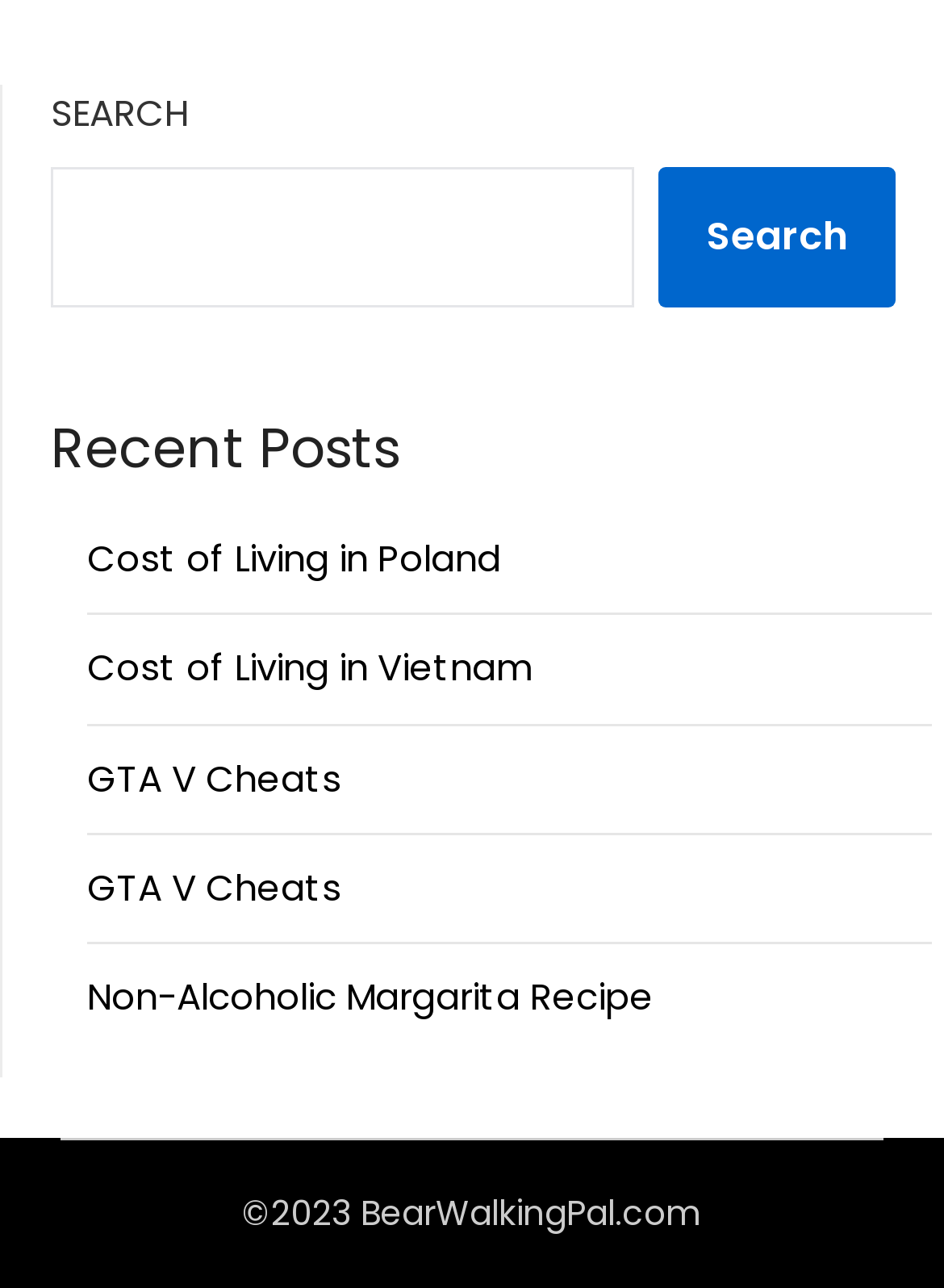Using the element description South Tempe, predict the bounding box coordinates for the UI element. Provide the coordinates in (top-left x, top-left y, bottom-right x, bottom-right y) format with values ranging from 0 to 1.

None